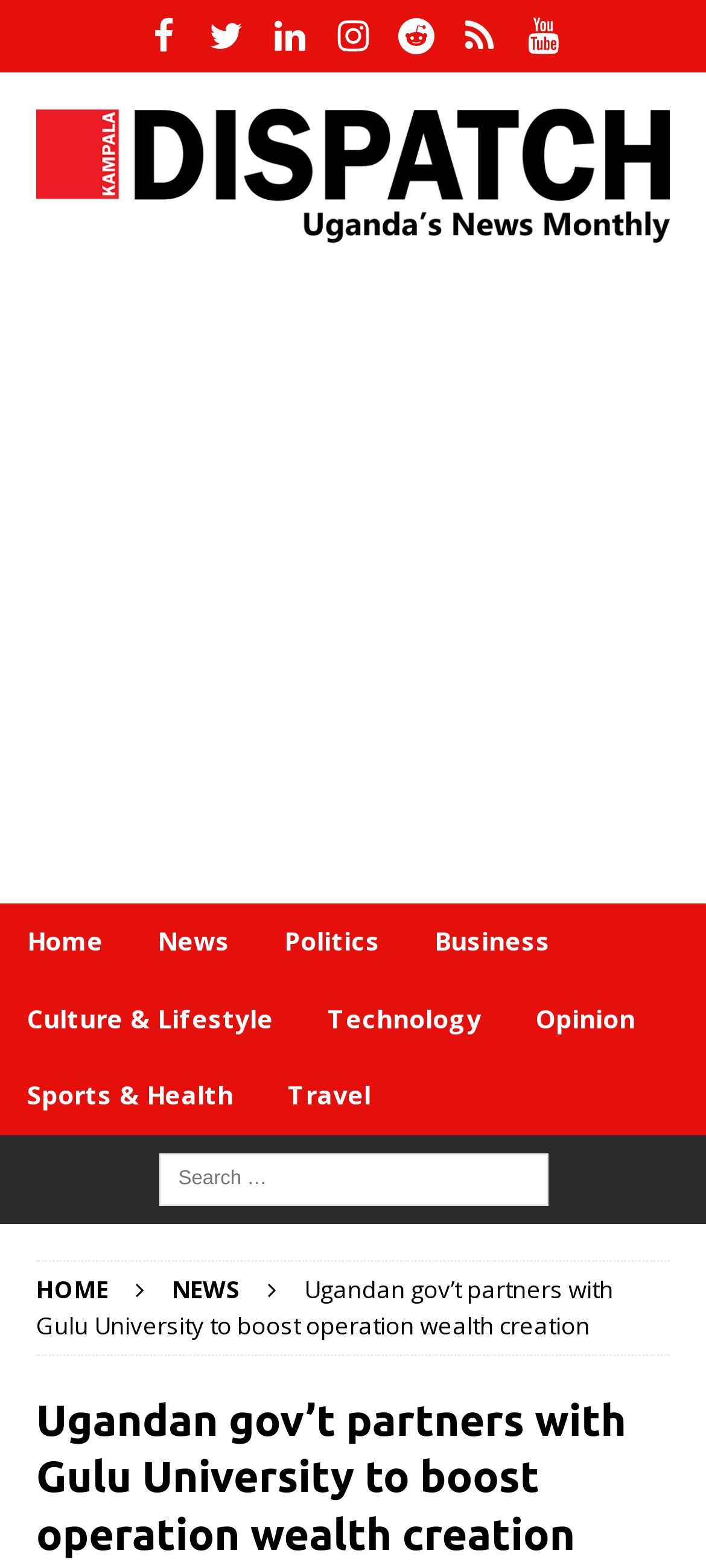Please identify the bounding box coordinates of the element I should click to complete this instruction: 'Read about Business news'. The coordinates should be given as four float numbers between 0 and 1, like this: [left, top, right, bottom].

[0.577, 0.577, 0.818, 0.626]